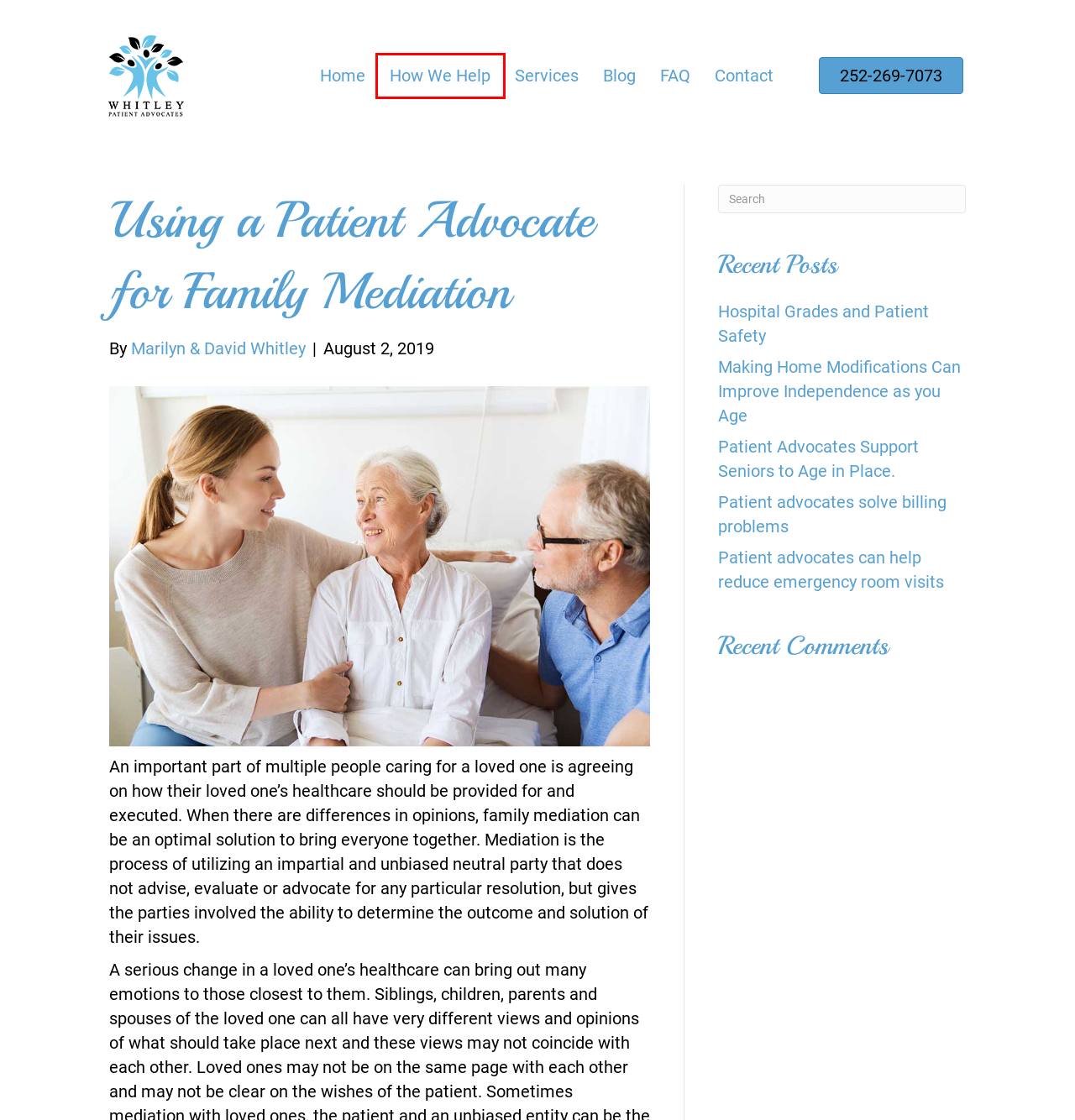You have a screenshot of a webpage with a red bounding box around an element. Identify the webpage description that best fits the new page that appears after clicking the selected element in the red bounding box. Here are the candidates:
A. Marilyn & David Whitley, Author at Whitley Patient Advocates
B. Patient advocates solve billing problems - Whitley Patient Advocates
C. How We Help | Whitley Patient Advocates Healthcare
D. Services | Whitley Patient Advocates | Health Care Assistance
E. Blog - Whitley Patient Advocates
F. Patient advocates can help reduce emergency room visits - Whitley Patient Advocates
G. Patient Advocates Support Seniors to Age in Place. - Whitley Patient Advocates
H. Patient Advocates | Whitley Patient Advocates Medically Licensed Support

C